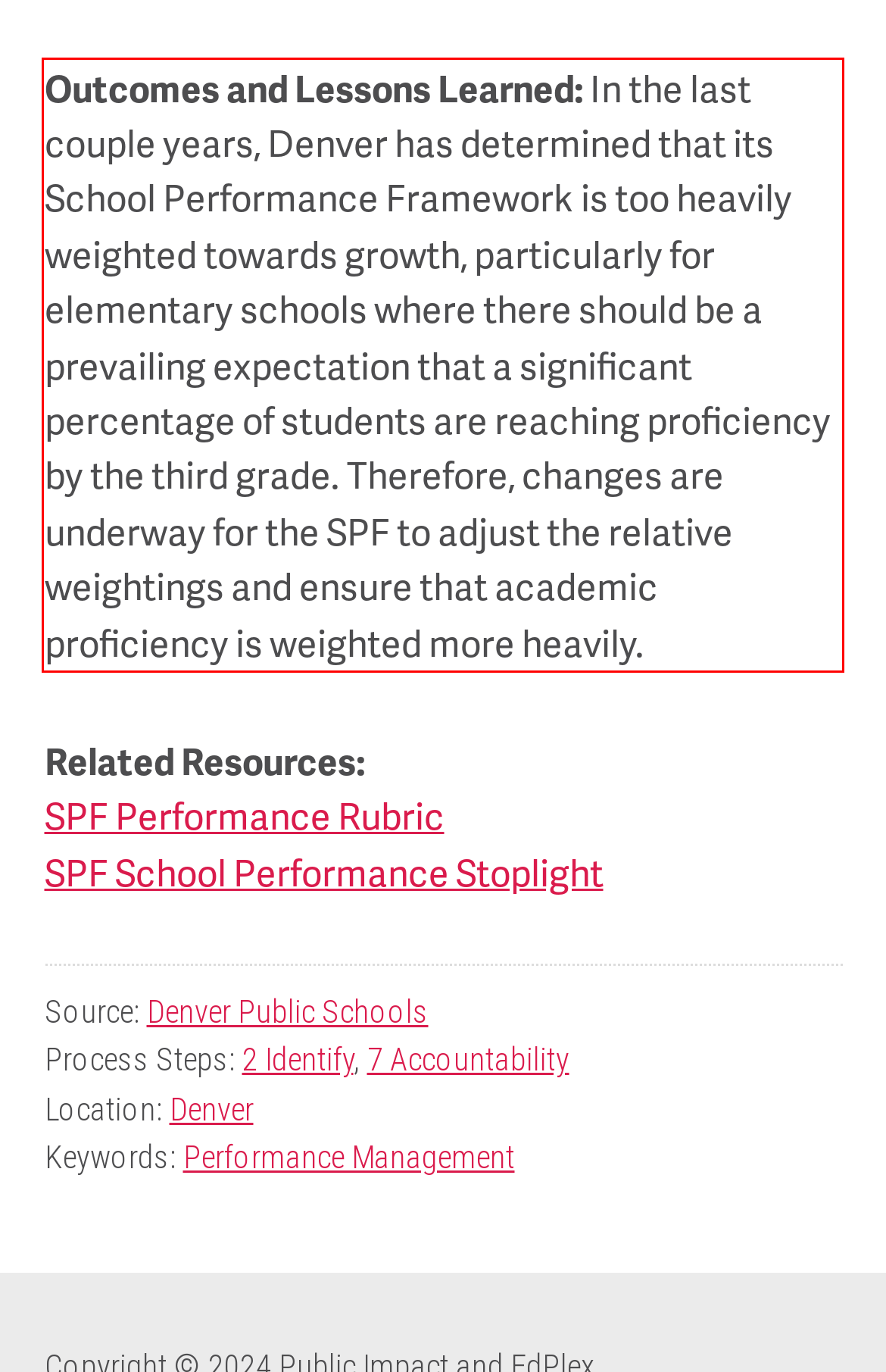Using the provided screenshot of a webpage, recognize the text inside the red rectangle bounding box by performing OCR.

Outcomes and Lessons Learned: In the last couple years, Denver has determined that its School Performance Framework is too heavily weighted towards growth, particularly for elementary schools where there should be a prevailing expectation that a significant percentage of students are reaching proficiency by the third grade. Therefore, changes are underway for the SPF to adjust the relative weightings and ensure that academic proficiency is weighted more heavily.